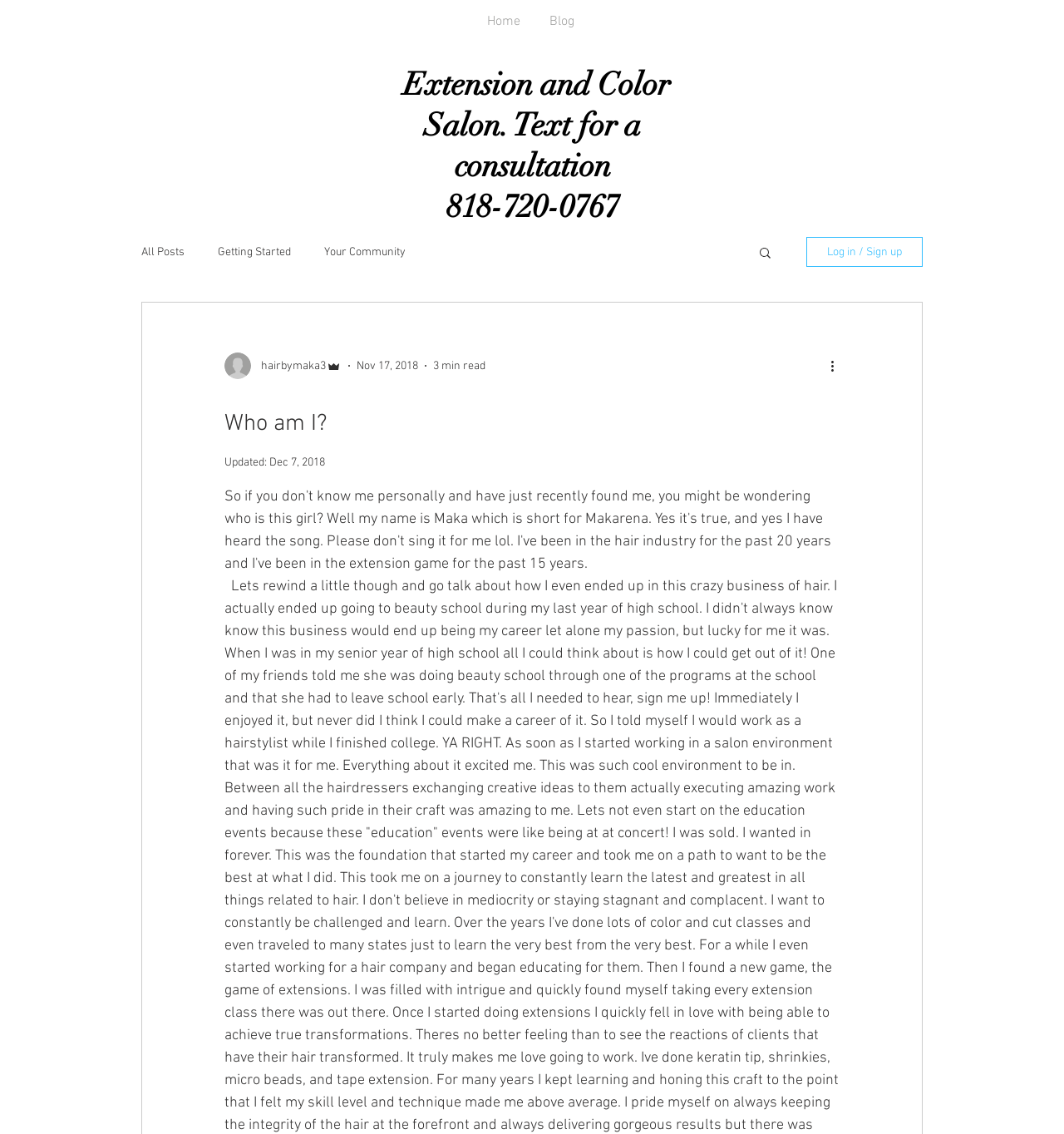Find and generate the main title of the webpage.

 Extension and Color Salon. Text for a consultation